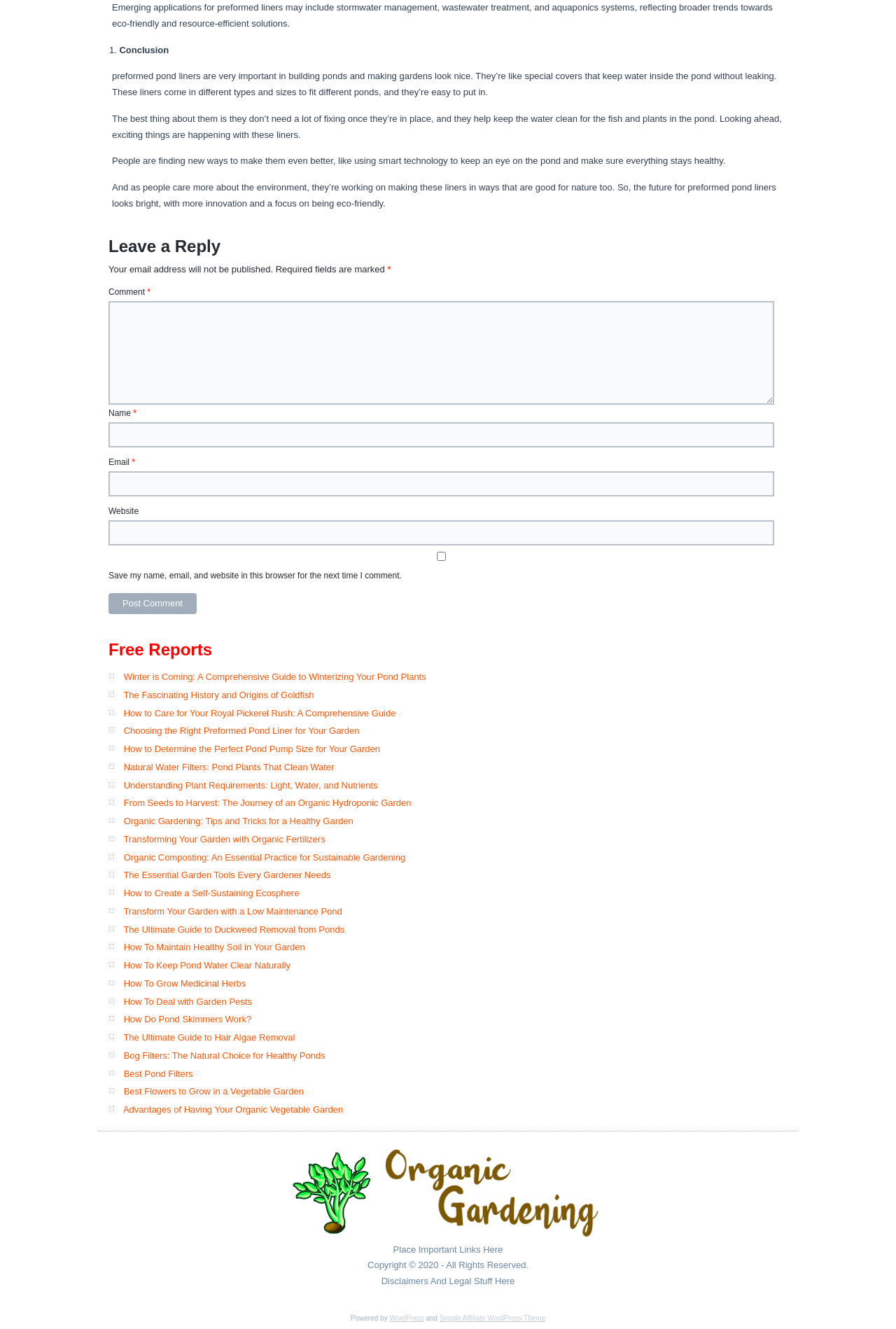Please answer the following question using a single word or phrase: 
What is the purpose of preformed pond liners?

Keep water inside the pond